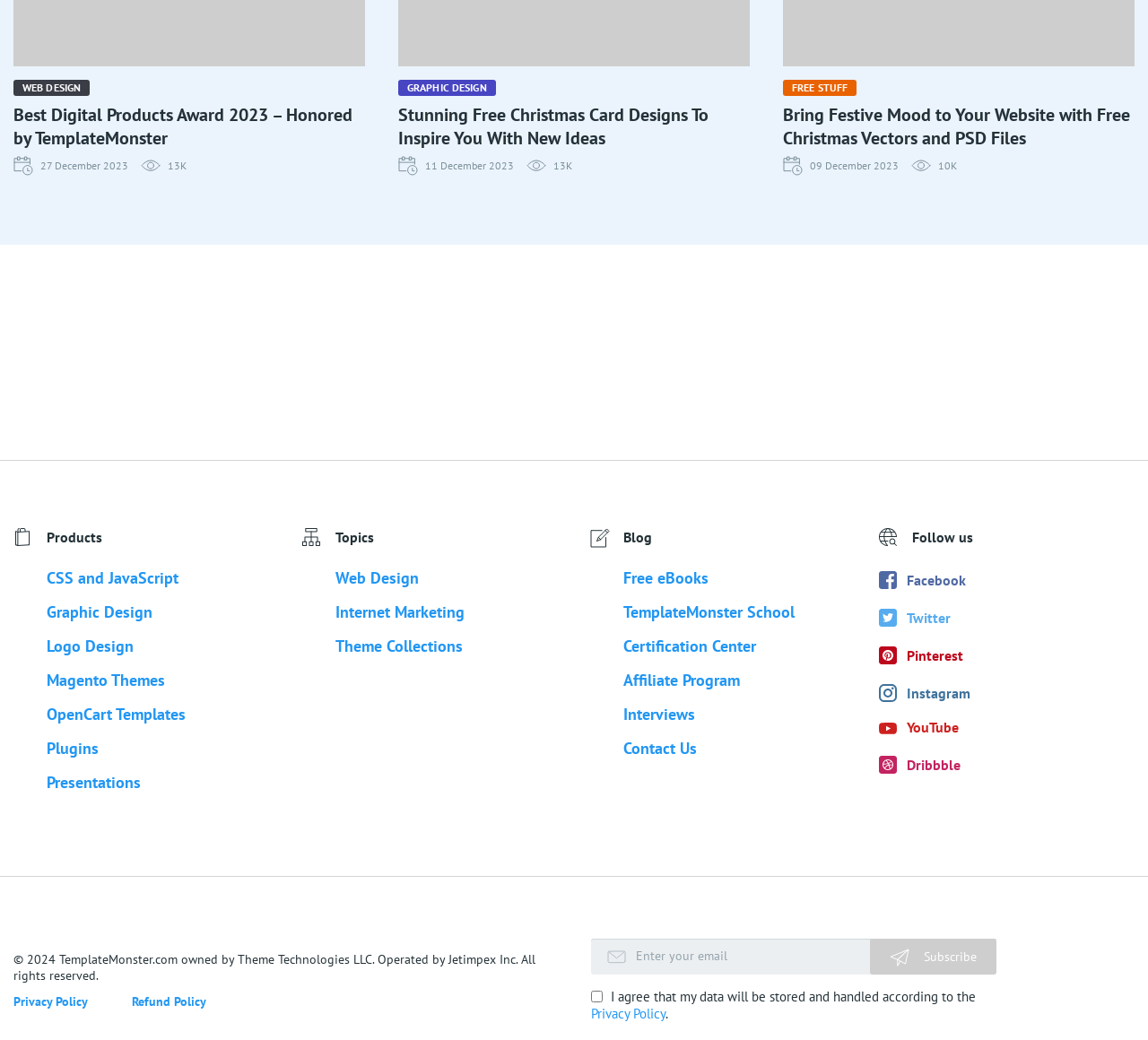What is the purpose of the textbox 'Enter your email'?
Please answer the question with a detailed and comprehensive explanation.

The answer can be inferred from the presence of the button 'Subscribe' next to the textbox 'Enter your email', indicating that the user is expected to enter their email address to subscribe to something.